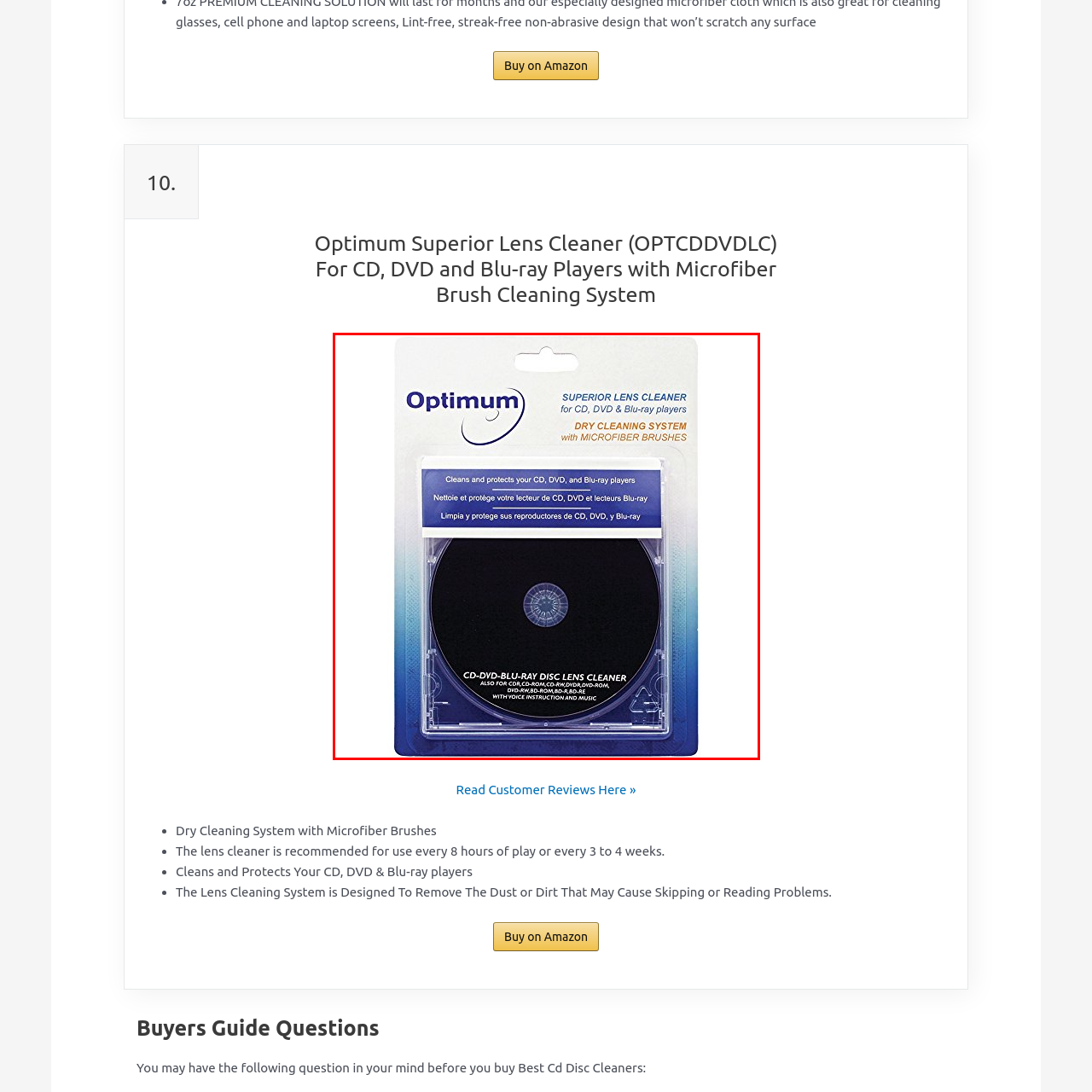What languages are used on the packaging?
Concentrate on the part of the image that is enclosed by the red bounding box and provide a detailed response to the question.

The packaging of the Optimum Superior Lens Cleaner includes text in both English and French, which is evident from the caption. This bilingual feature suggests that the product is intended for use in regions where both languages are spoken.